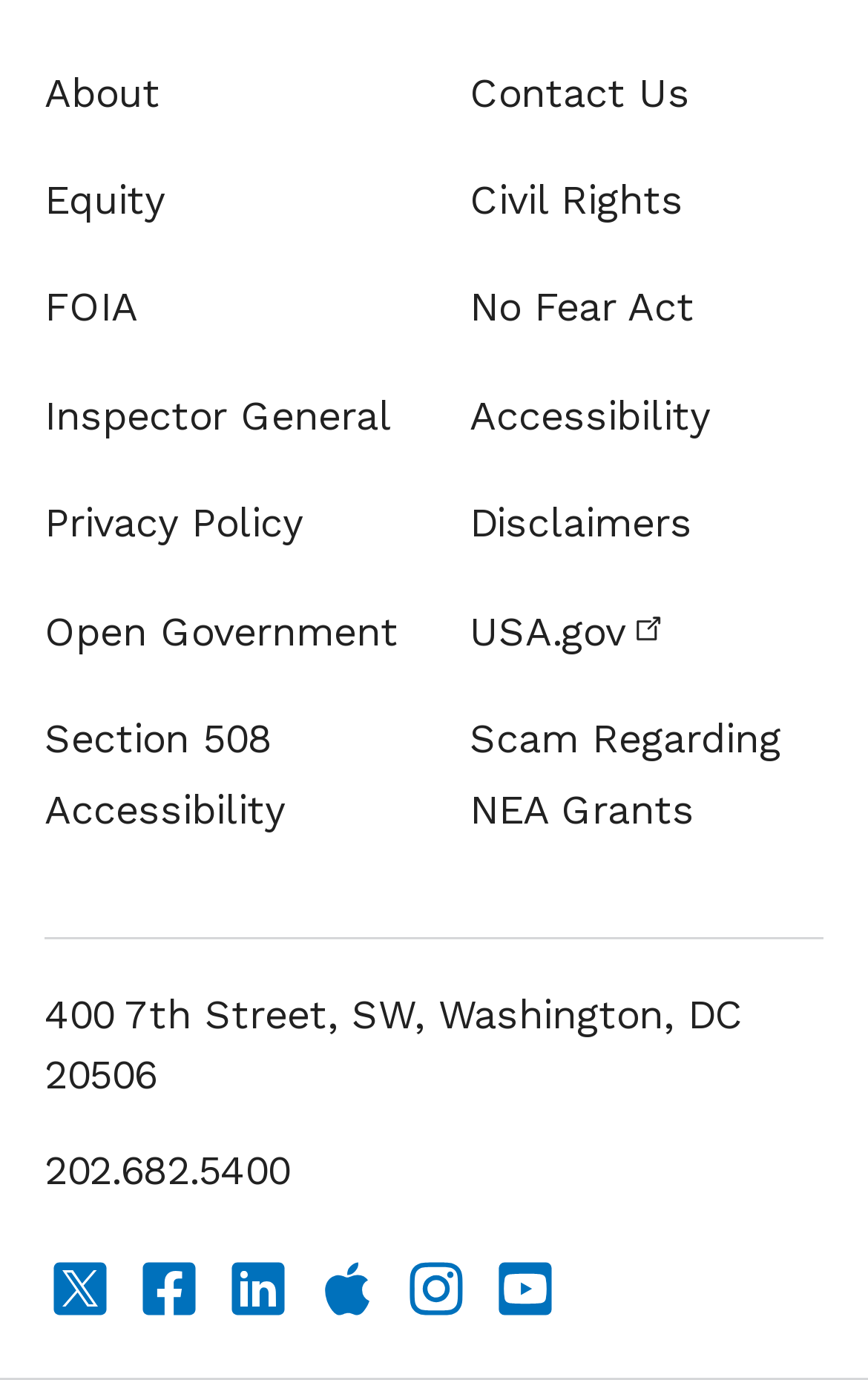Kindly respond to the following question with a single word or a brief phrase: 
What is the address listed on the webpage?

400 7th Street, SW, Washington, DC 20506